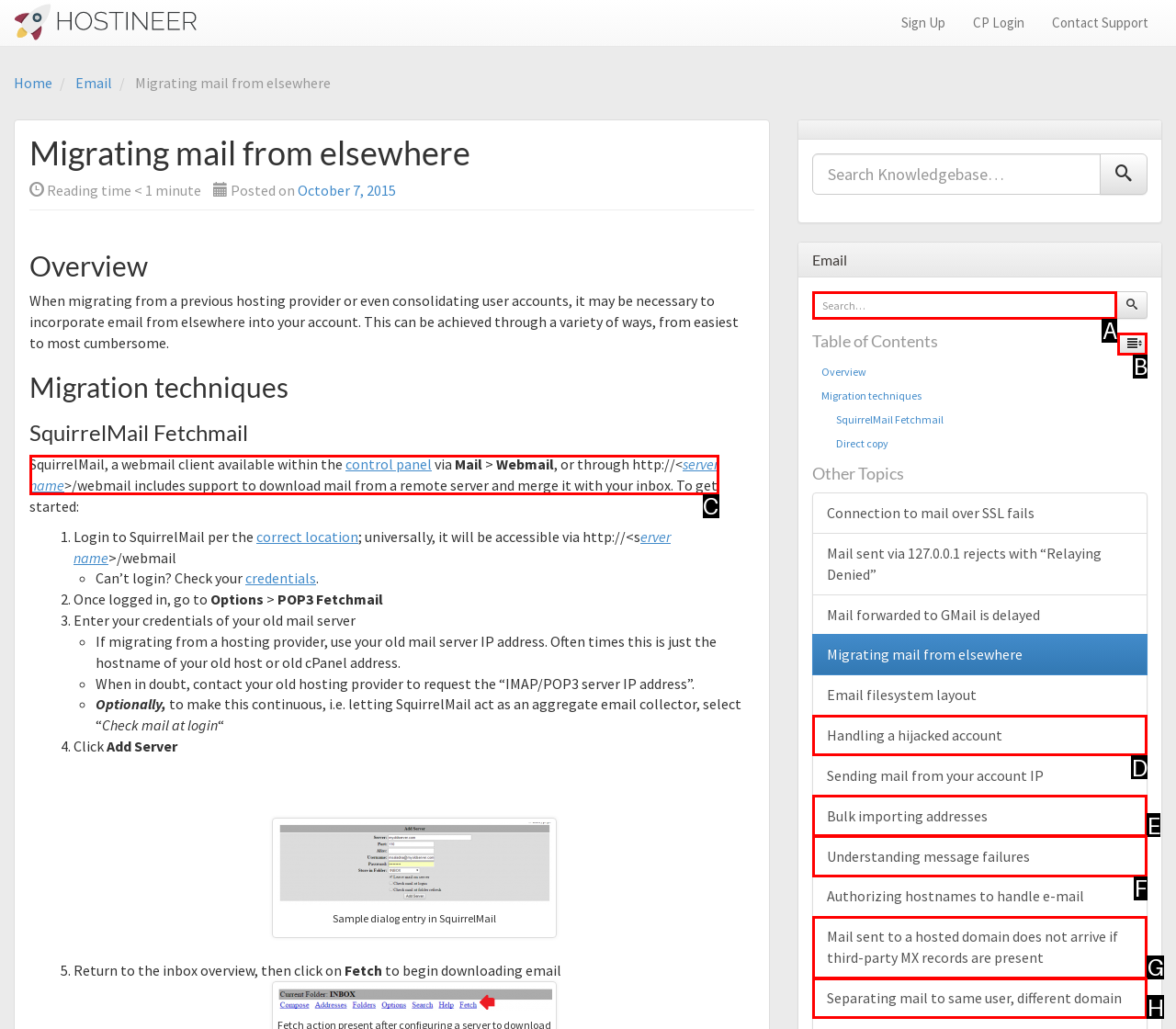Pick the HTML element that corresponds to the description: July 22, 2021
Answer with the letter of the correct option from the given choices directly.

None